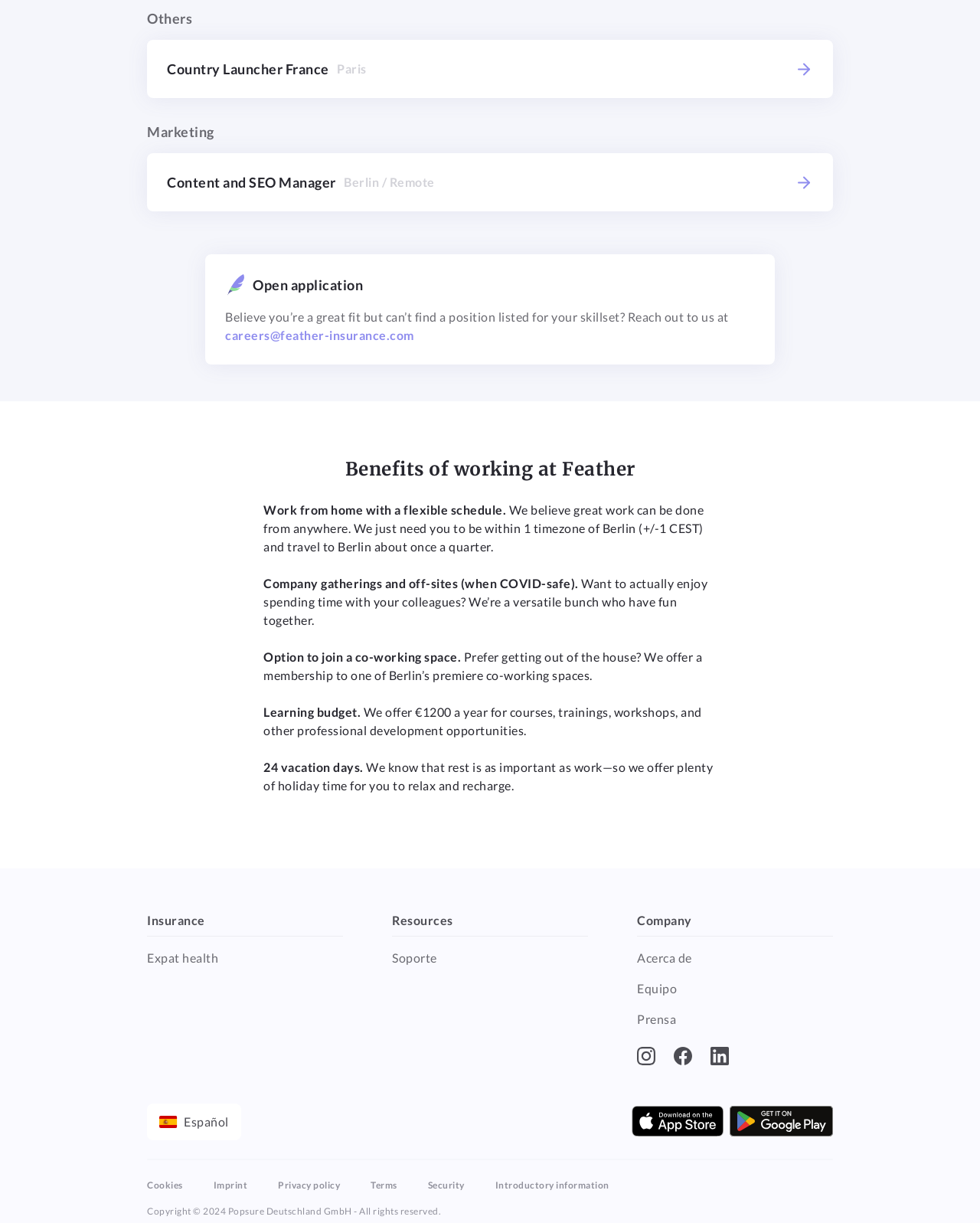Provide the bounding box coordinates of the HTML element described by the text: "alt="Instagram"". The coordinates should be in the format [left, top, right, bottom] with values between 0 and 1.

[0.688, 0.856, 0.706, 0.872]